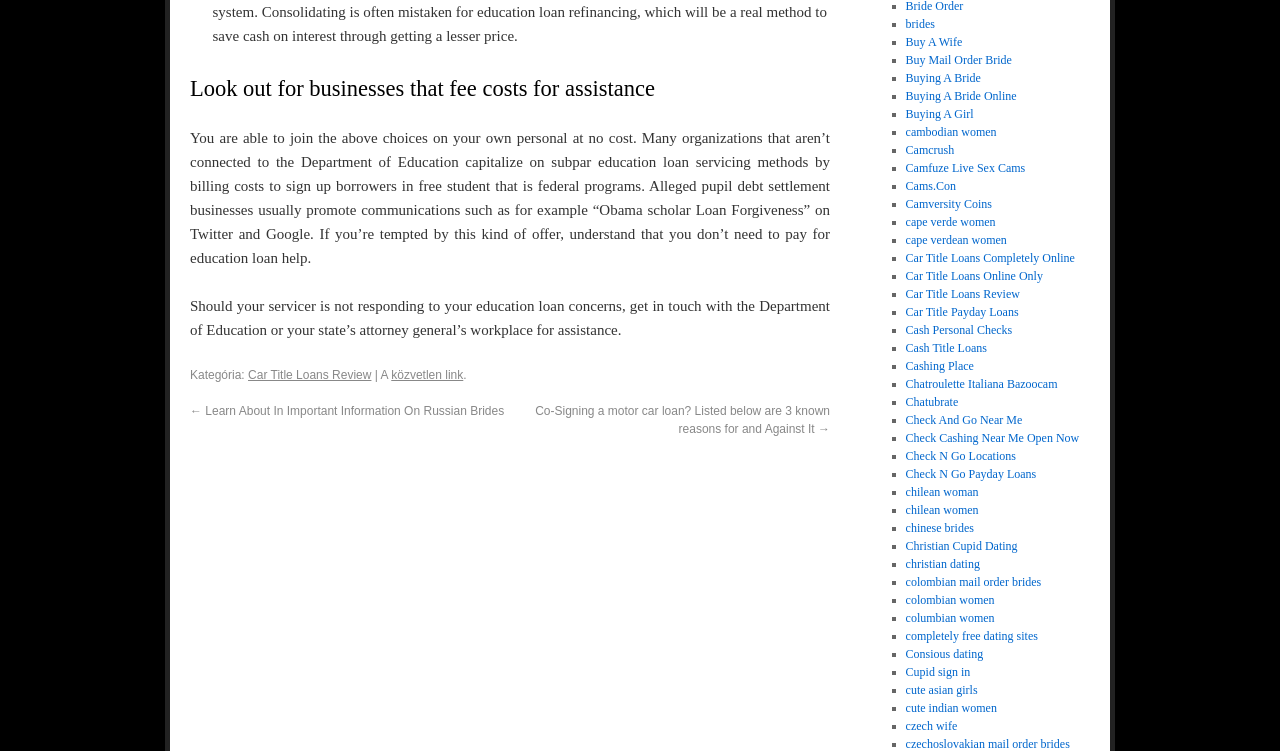Using the details from the image, please elaborate on the following question: What is the alternative to paying for education loan help?

According to the webpage, users do not need to pay for education loan help because they can join free federal programs on their own, and some organizations may be capitalizing on subpar education loan servicing methods by billing costs to sign up borrowers in these free programs.